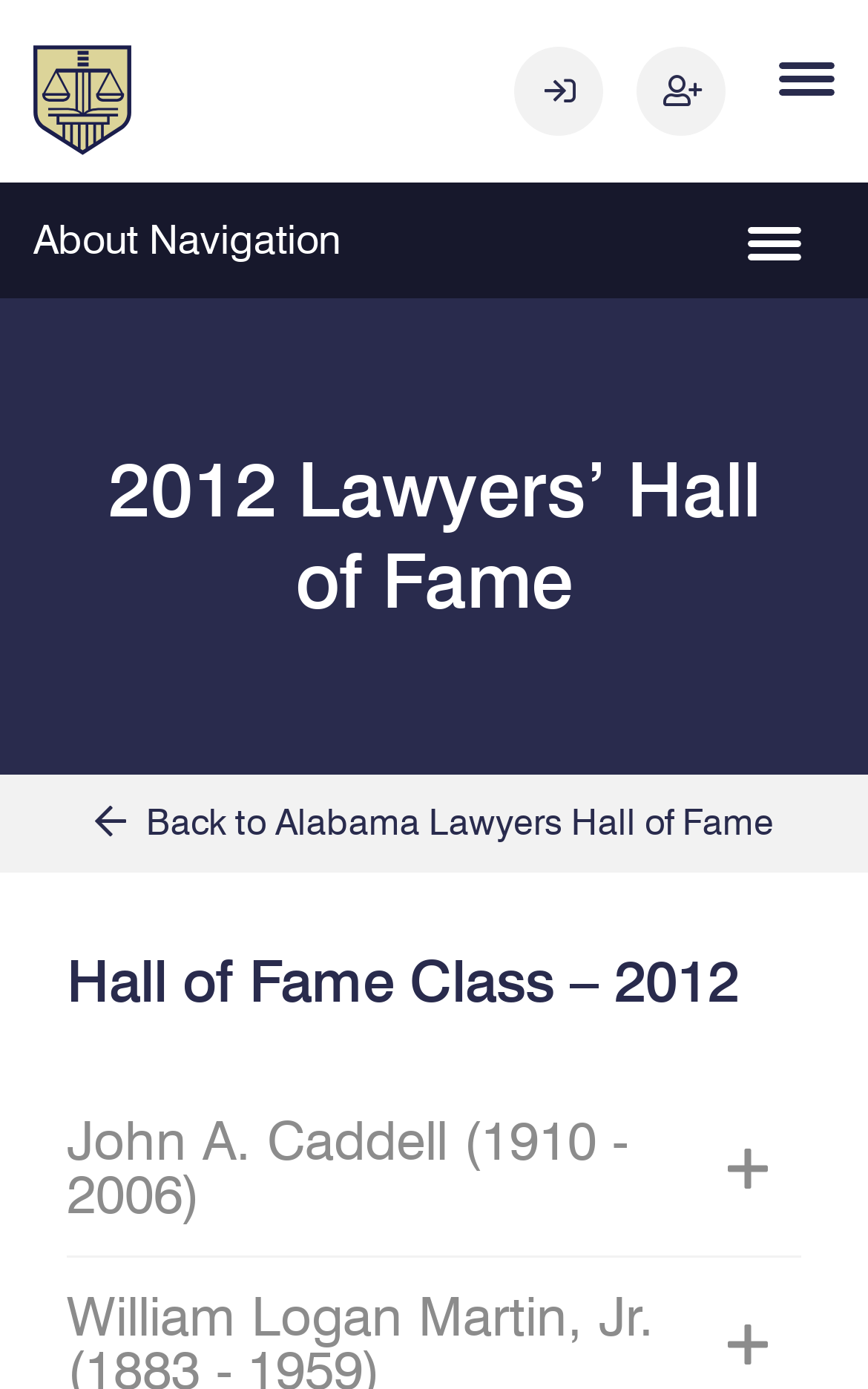What is the name of the first inductee in the Hall of Fame Class of 2012?
Based on the image, provide a one-word or brief-phrase response.

John A. Caddell